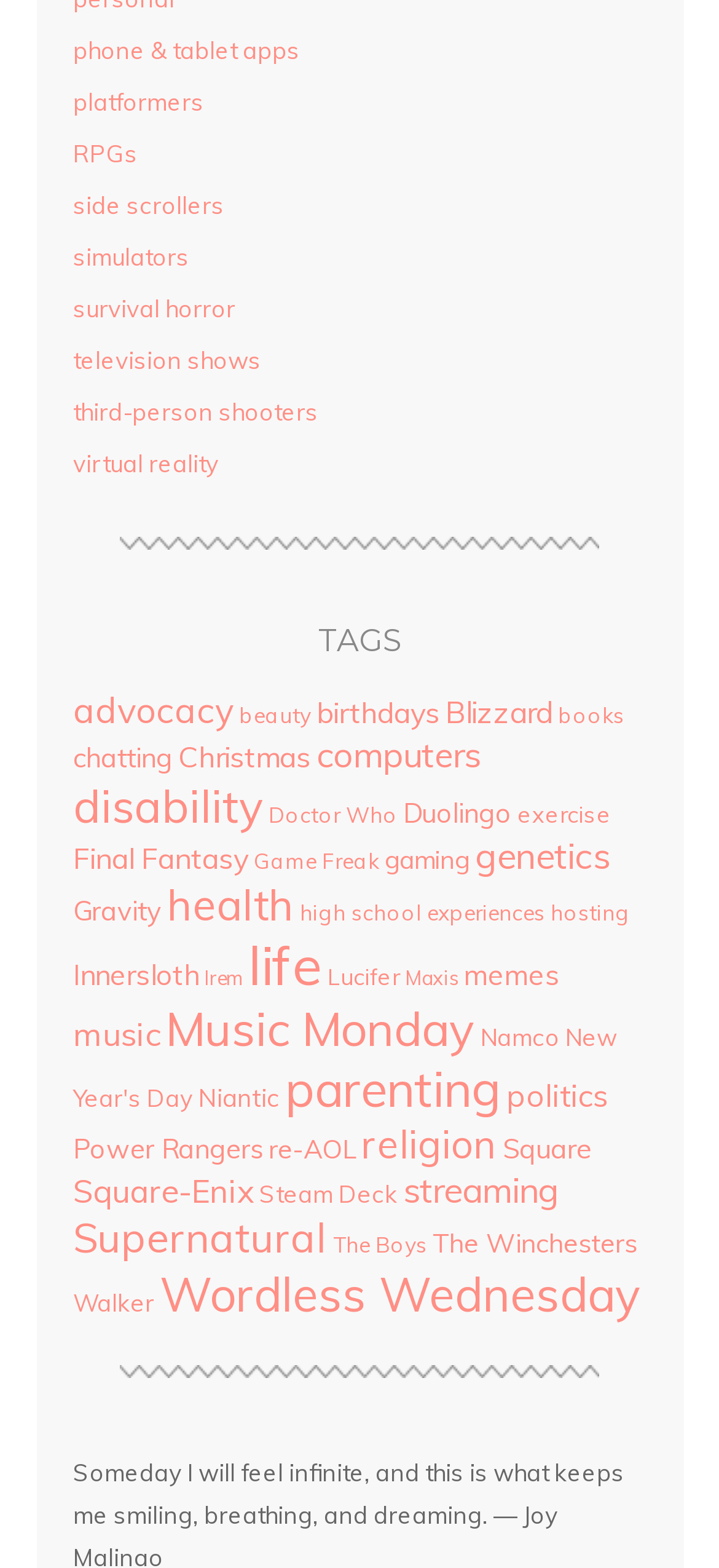Find the bounding box coordinates for the area you need to click to carry out the instruction: "Explore 'disability' tag". The coordinates should be four float numbers between 0 and 1, indicated as [left, top, right, bottom].

[0.101, 0.496, 0.365, 0.532]